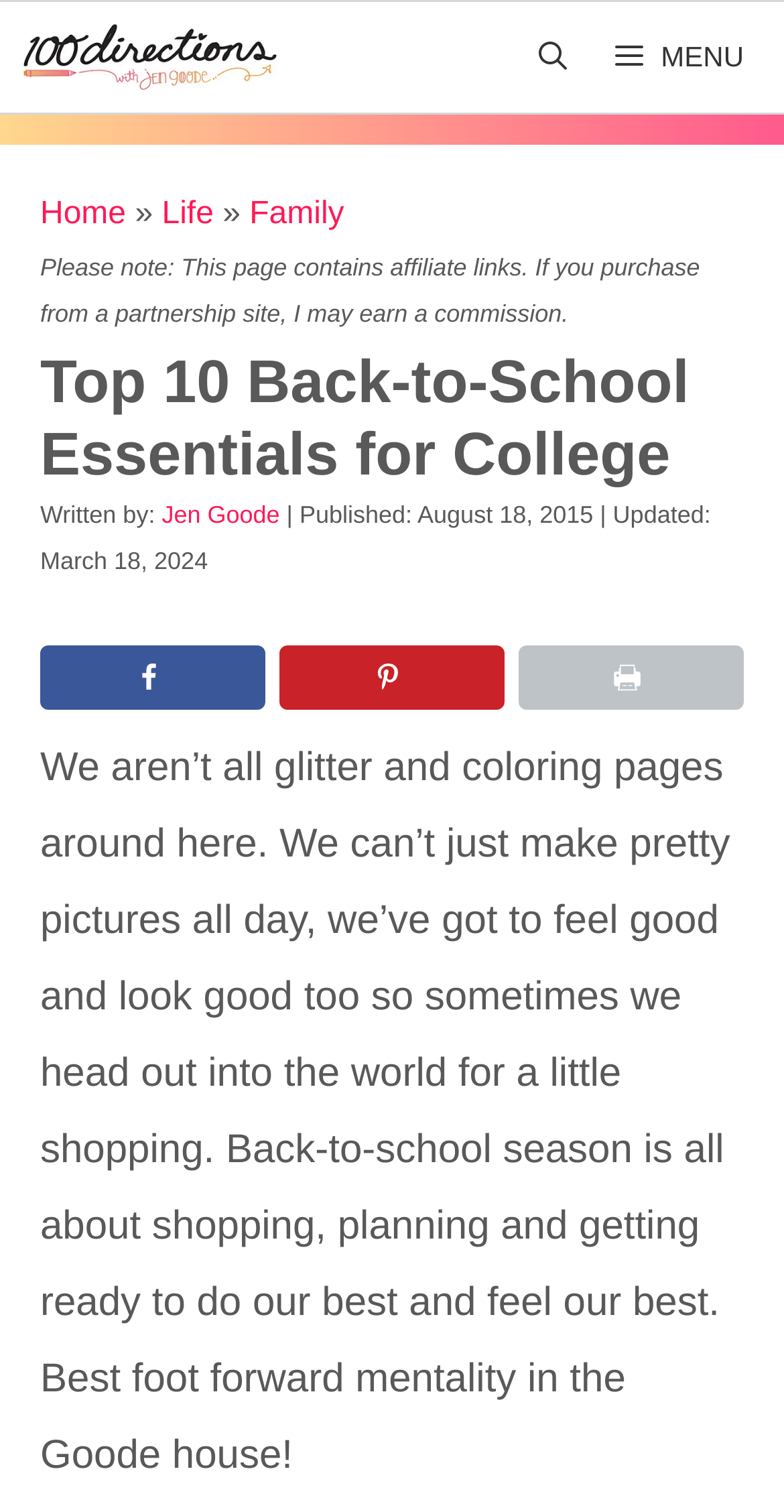Determine the bounding box coordinates of the section to be clicked to follow the instruction: "Open the search bar". The coordinates should be given as four float numbers between 0 and 1, formatted as [left, top, right, bottom].

[0.656, 0.001, 0.754, 0.074]